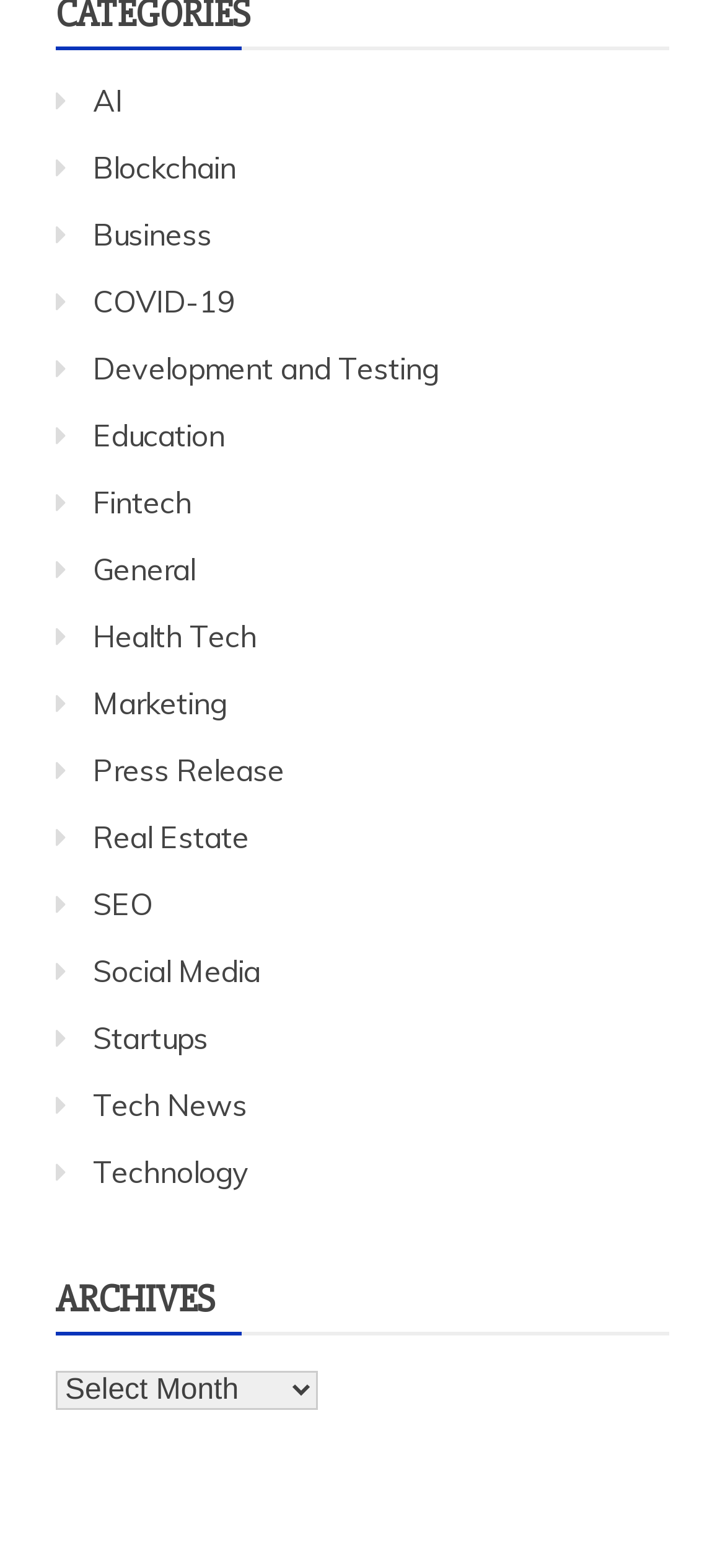What is the position of the 'Education' link?
Please provide a comprehensive answer based on the details in the screenshot.

By comparing the y1 and y2 coordinates of the bounding boxes, I determined that the 'Education' link is located below the 'Business' link. Specifically, the 'Education' link has a y1 coordinate of 0.266, which is greater than the y1 coordinate of the 'Business' link, indicating that it is positioned below.